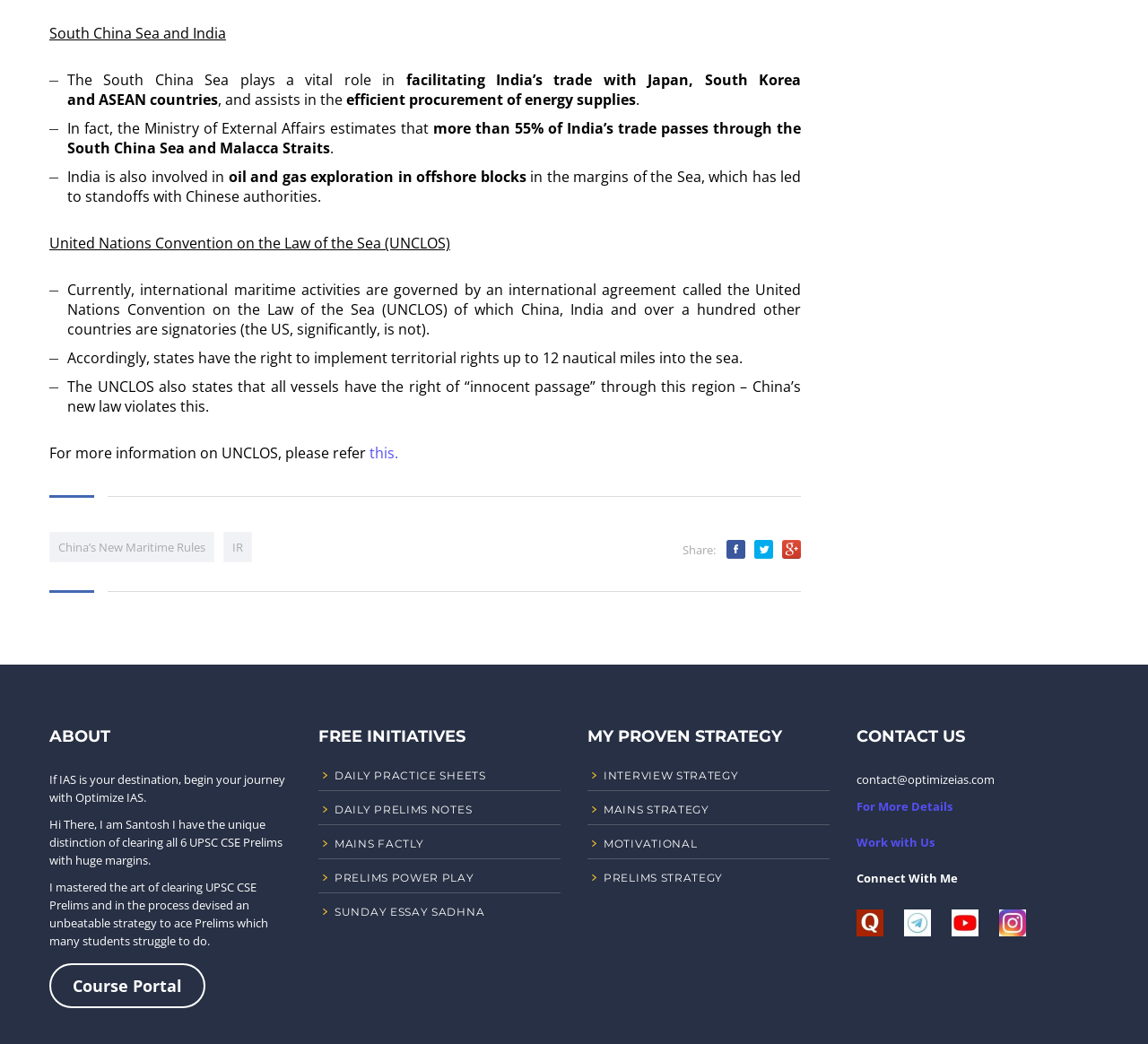Find the bounding box coordinates for the HTML element described in this sentence: "Mains Strategy". Provide the coordinates as four float numbers between 0 and 1, in the format [left, top, right, bottom].

[0.512, 0.766, 0.723, 0.79]